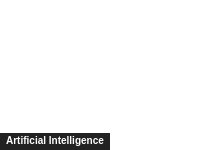What is the purpose of the image?
Provide a well-explained and detailed answer to the question.

The image serves as a visual anchor for an article or section dedicated to understanding the intricacies of AI and its role in various industries, providing a clear and impactful introduction to the topic.